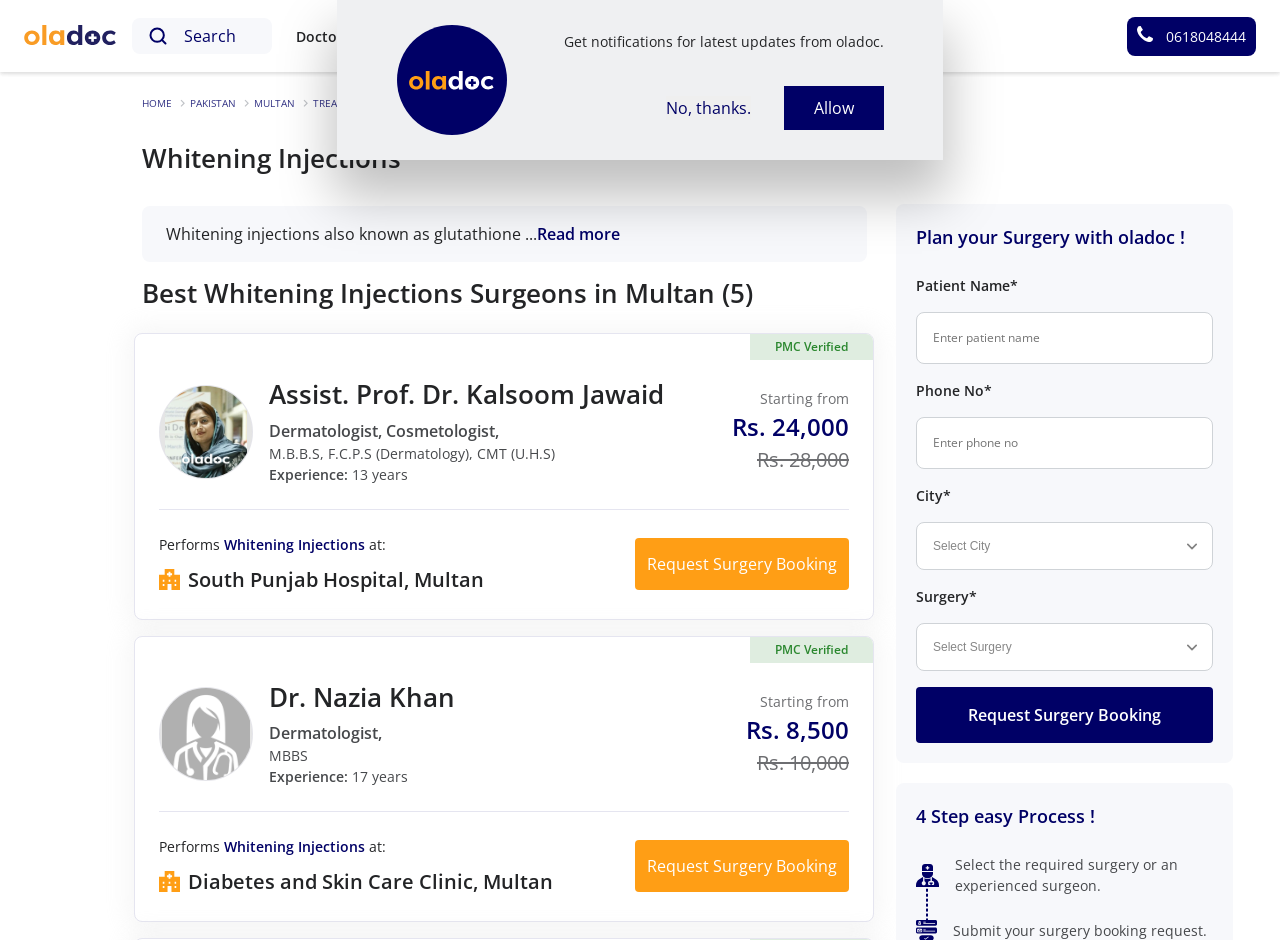Please determine the bounding box coordinates of the clickable area required to carry out the following instruction: "Click on the 'Request Surgery Booking' button". The coordinates must be four float numbers between 0 and 1, represented as [left, top, right, bottom].

[0.496, 0.572, 0.663, 0.628]